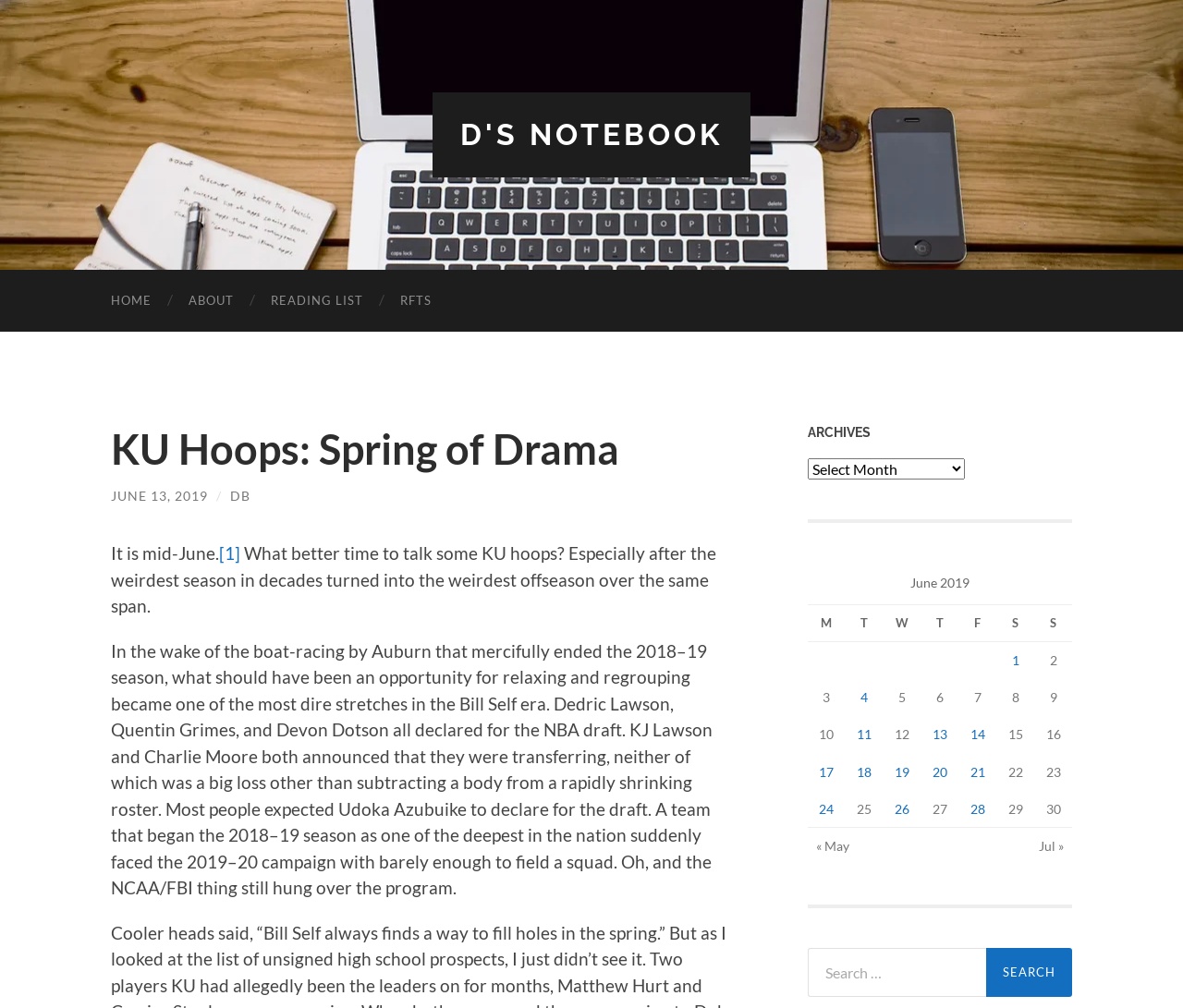Find the bounding box coordinates of the area to click in order to follow the instruction: "read about KU hoops".

[0.094, 0.42, 0.622, 0.47]